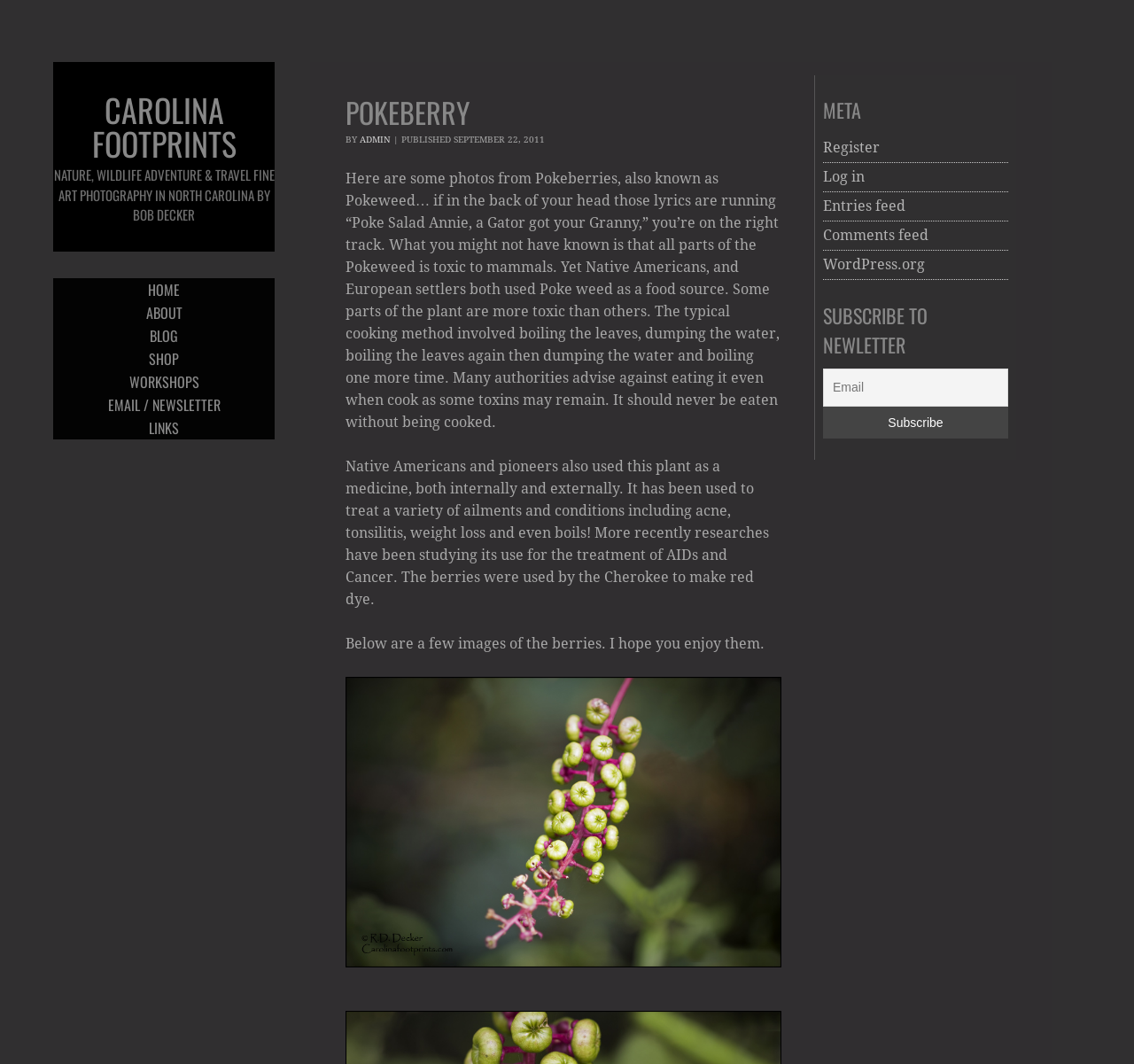Respond with a single word or short phrase to the following question: 
What is the topic of the article?

Pokeberries